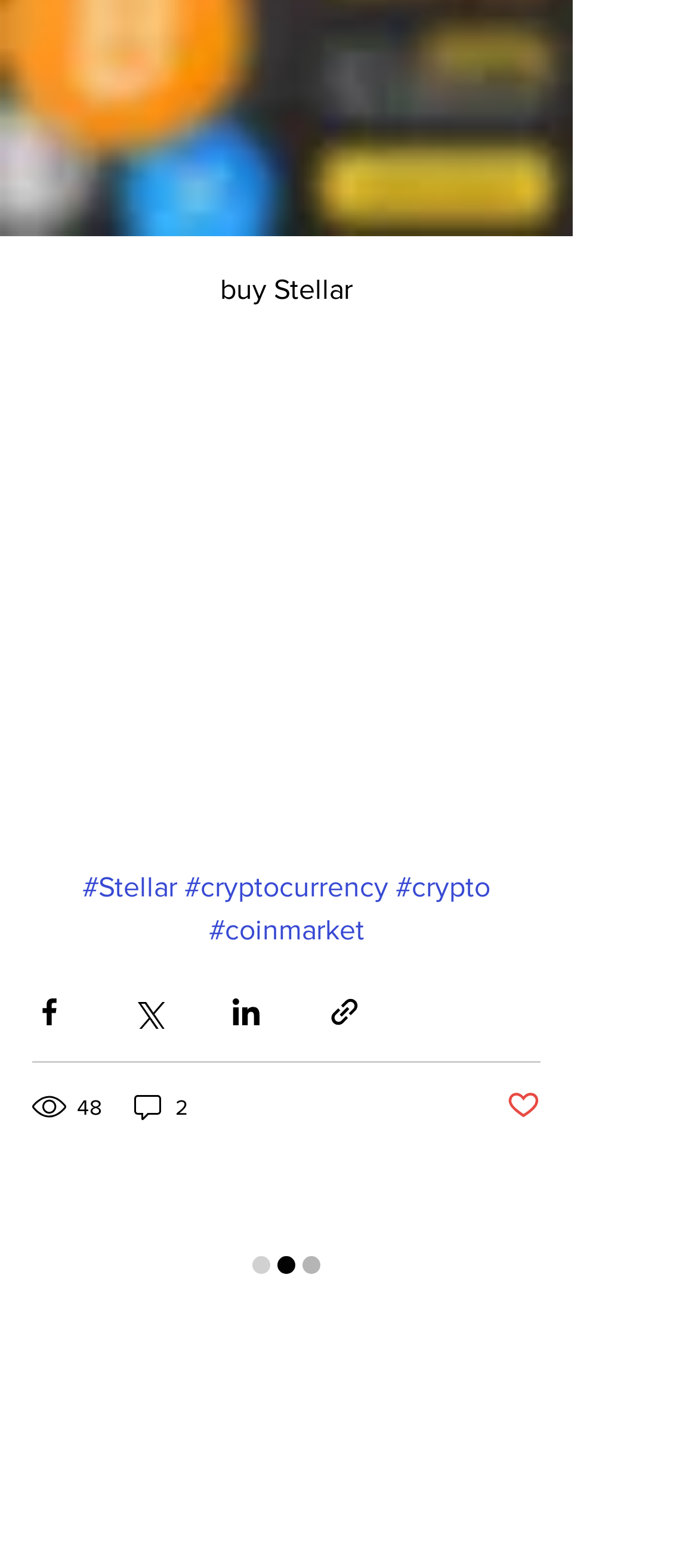What is the status of the article?
Ensure your answer is thorough and detailed.

The button 'いいね！されていない記事' on the webpage indicates that the article has not been liked or has no likes.